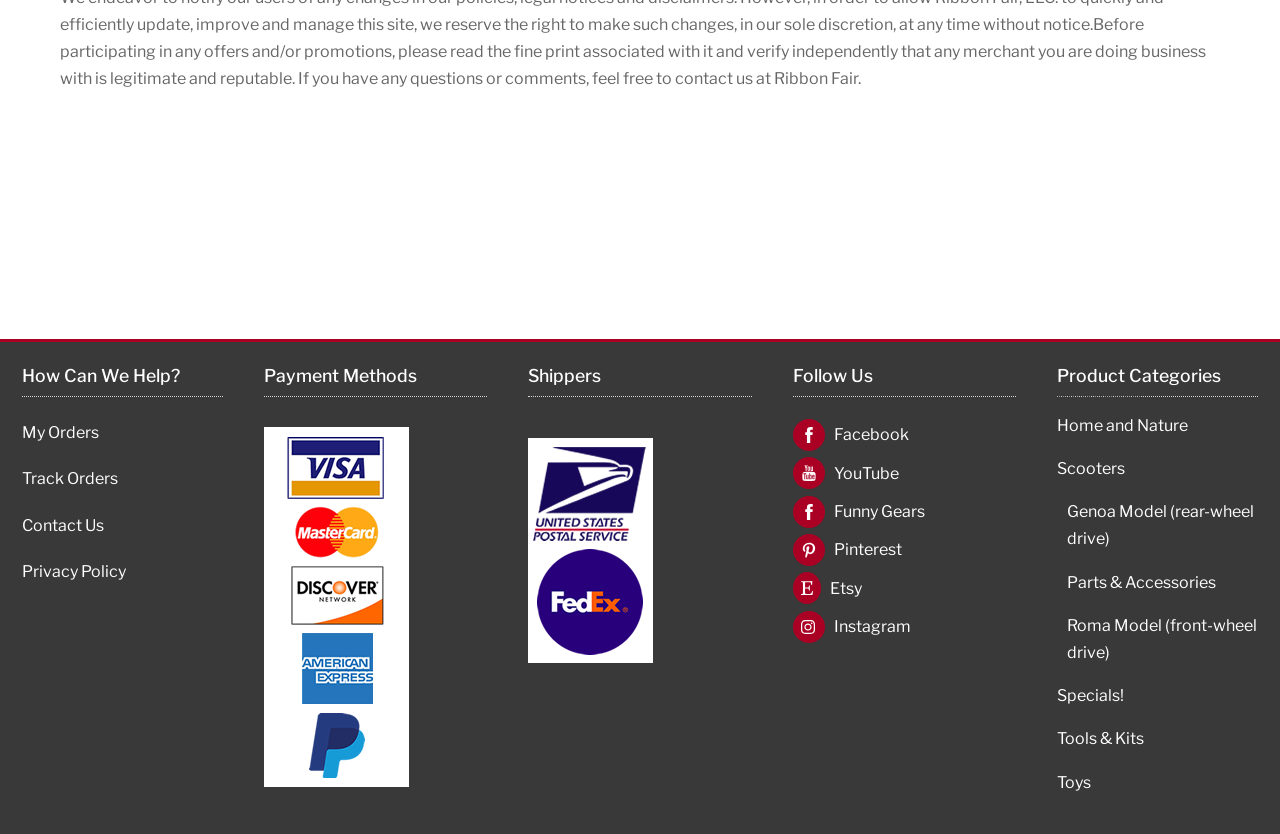Using the format (top-left x, top-left y, bottom-right x, bottom-right y), provide the bounding box coordinates for the described UI element. All values should be floating point numbers between 0 and 1: Parts & Accessories

[0.833, 0.687, 0.95, 0.709]